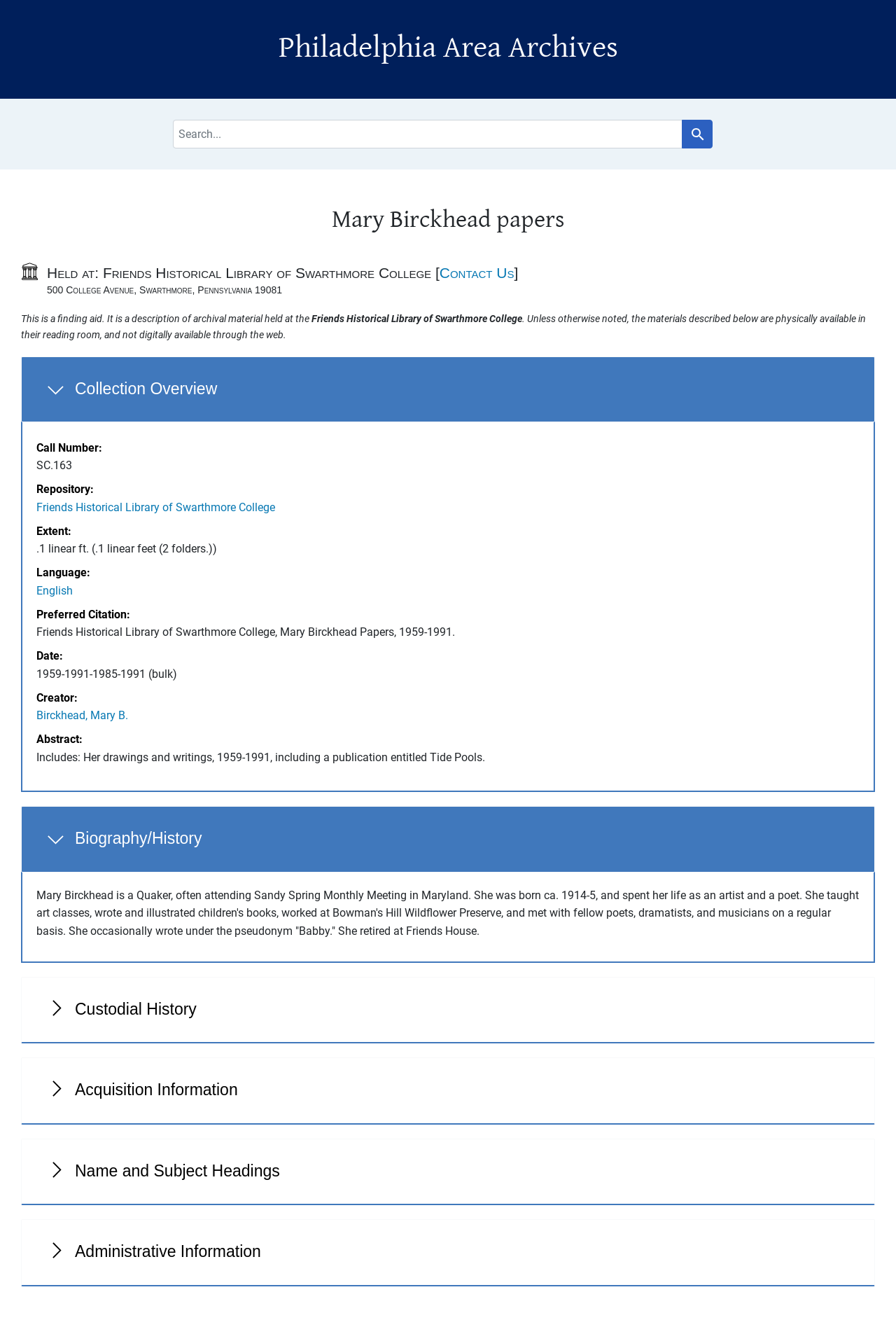What is the language of the collection?
Could you answer the question with a detailed and thorough explanation?

The language of the collection can be found in the section 'Collection Overview' of the webpage, where it is stated that the language of the collection is 'English', indicating that the materials in the collection are written in English.